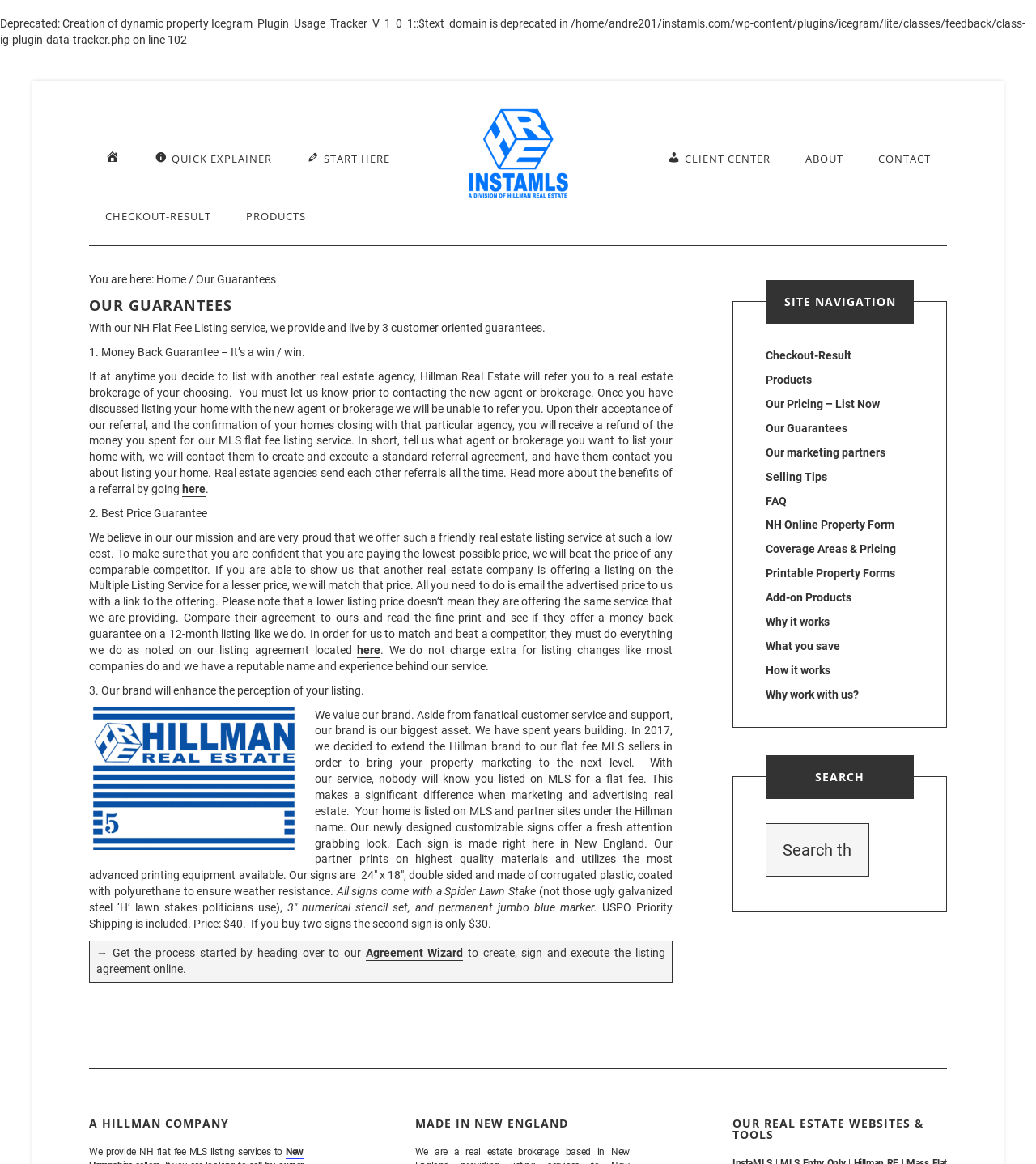What state is the flat fee MLS service for?
Please provide a comprehensive answer based on the contents of the image.

The question can be answered by looking at the link 'NEW HAMPSHIRE (NH) FOR SALE BY OWNER MLS FLAT FEE' which suggests that the flat fee MLS service is for New Hampshire.